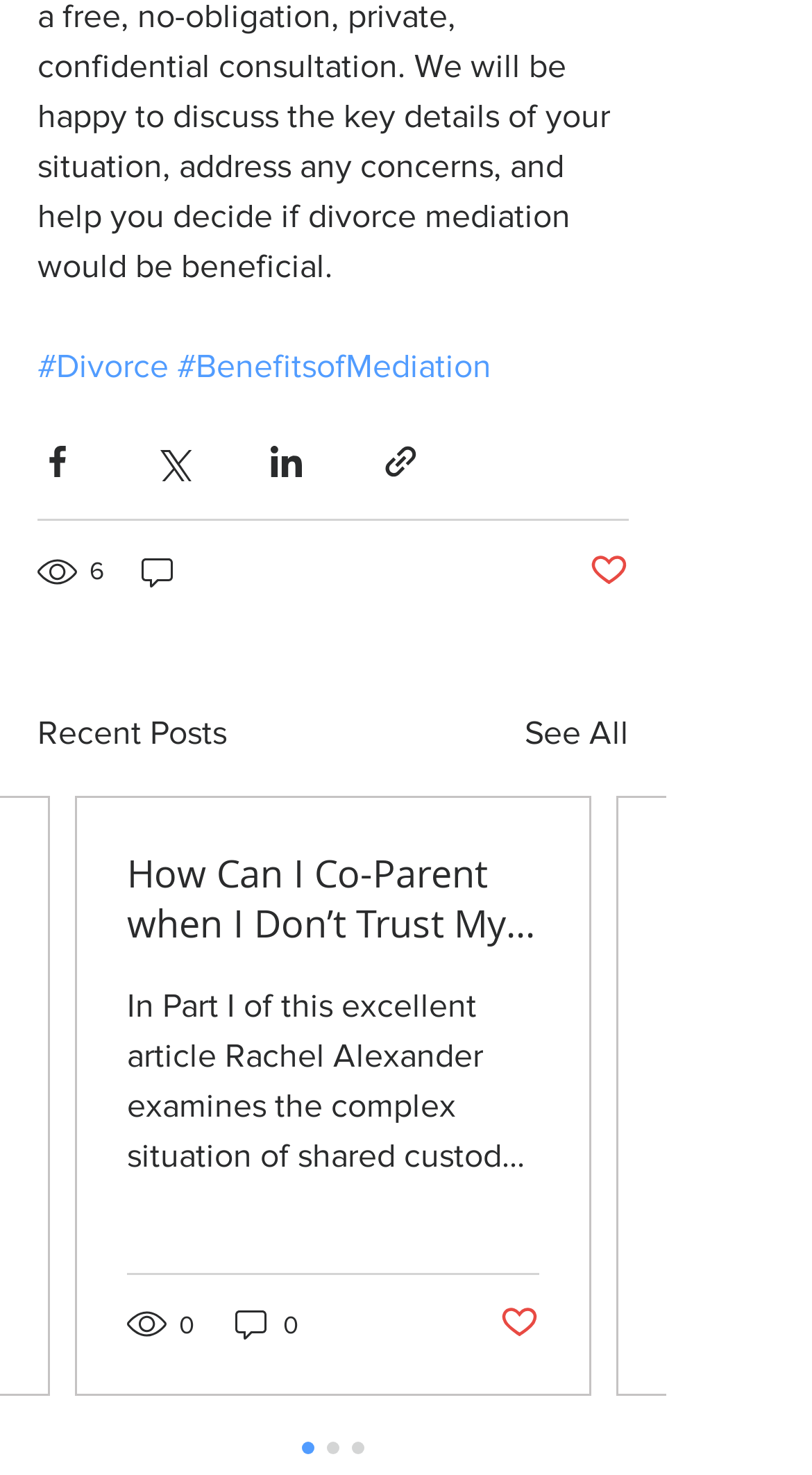Kindly determine the bounding box coordinates of the area that needs to be clicked to fulfill this instruction: "Read 'Book Review: The Doomsday Book (Oxford Time Travel #1) by Connie Willis'".

None